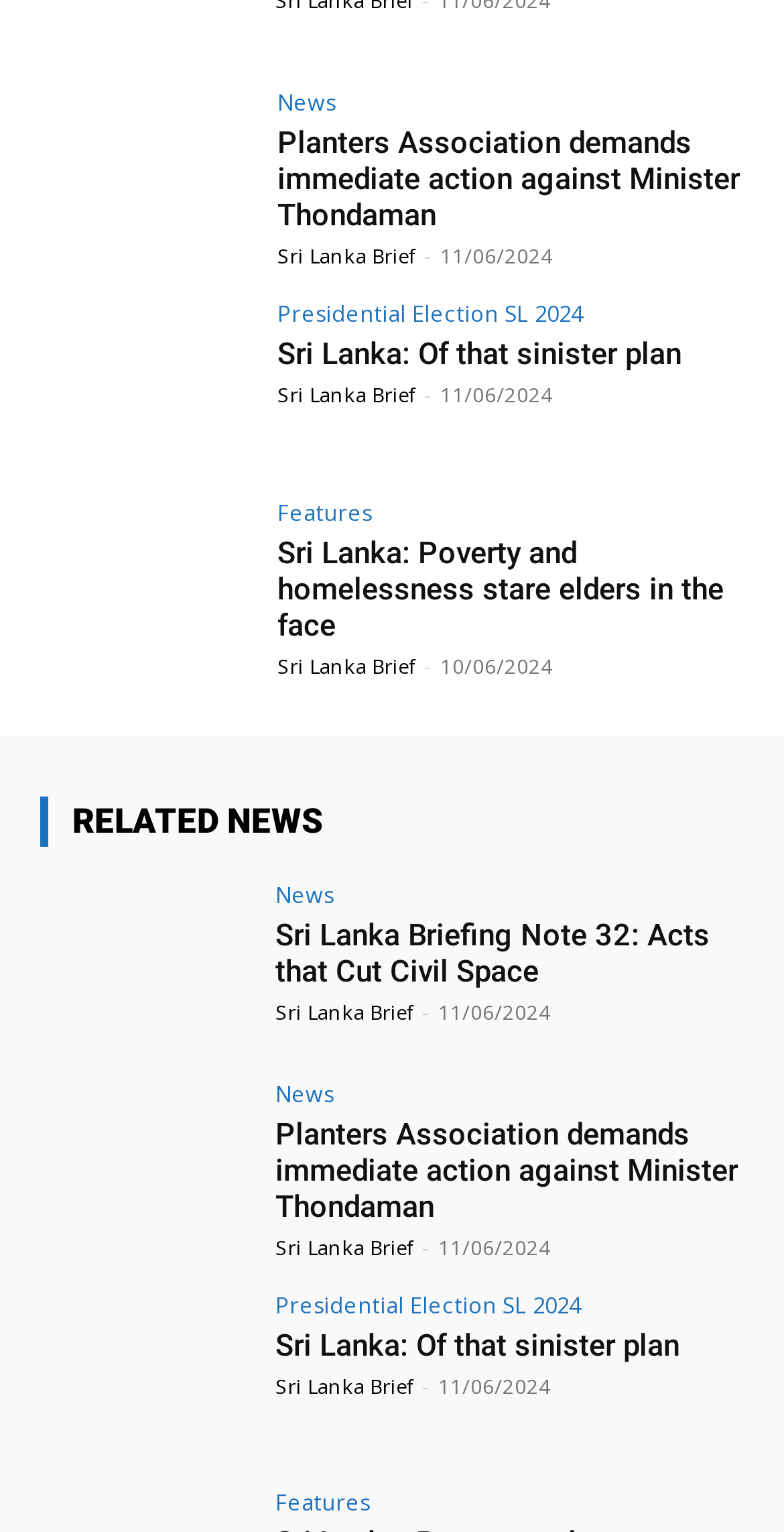Find the bounding box coordinates for the element that must be clicked to complete the instruction: "Read article about Sri Lanka: Poverty and homelessness stare elders in the face". The coordinates should be four float numbers between 0 and 1, indicated as [left, top, right, bottom].

[0.354, 0.349, 0.949, 0.42]